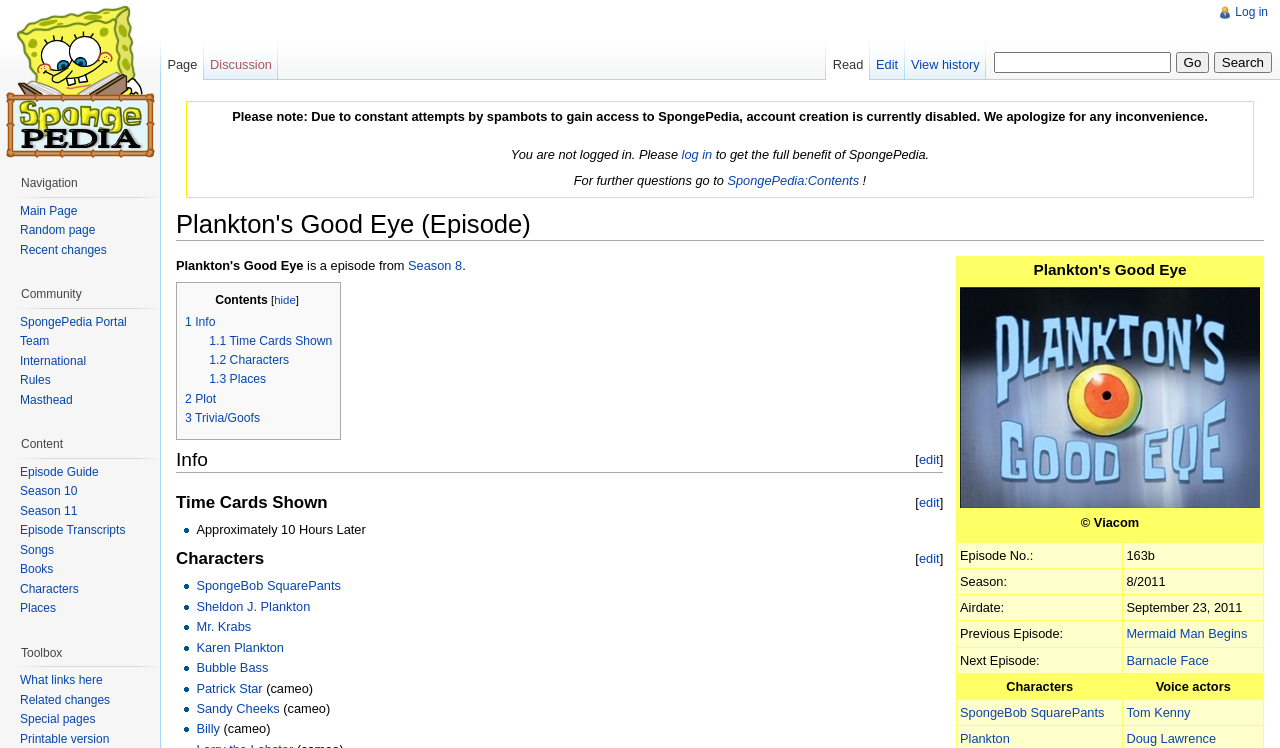Please provide a detailed answer to the question below by examining the image:
What is the episode number of Plankton's Good Eye?

To find the episode number, I looked at the table with the episode information and found the row with the label 'Episode No.' and the corresponding value is '163b'.